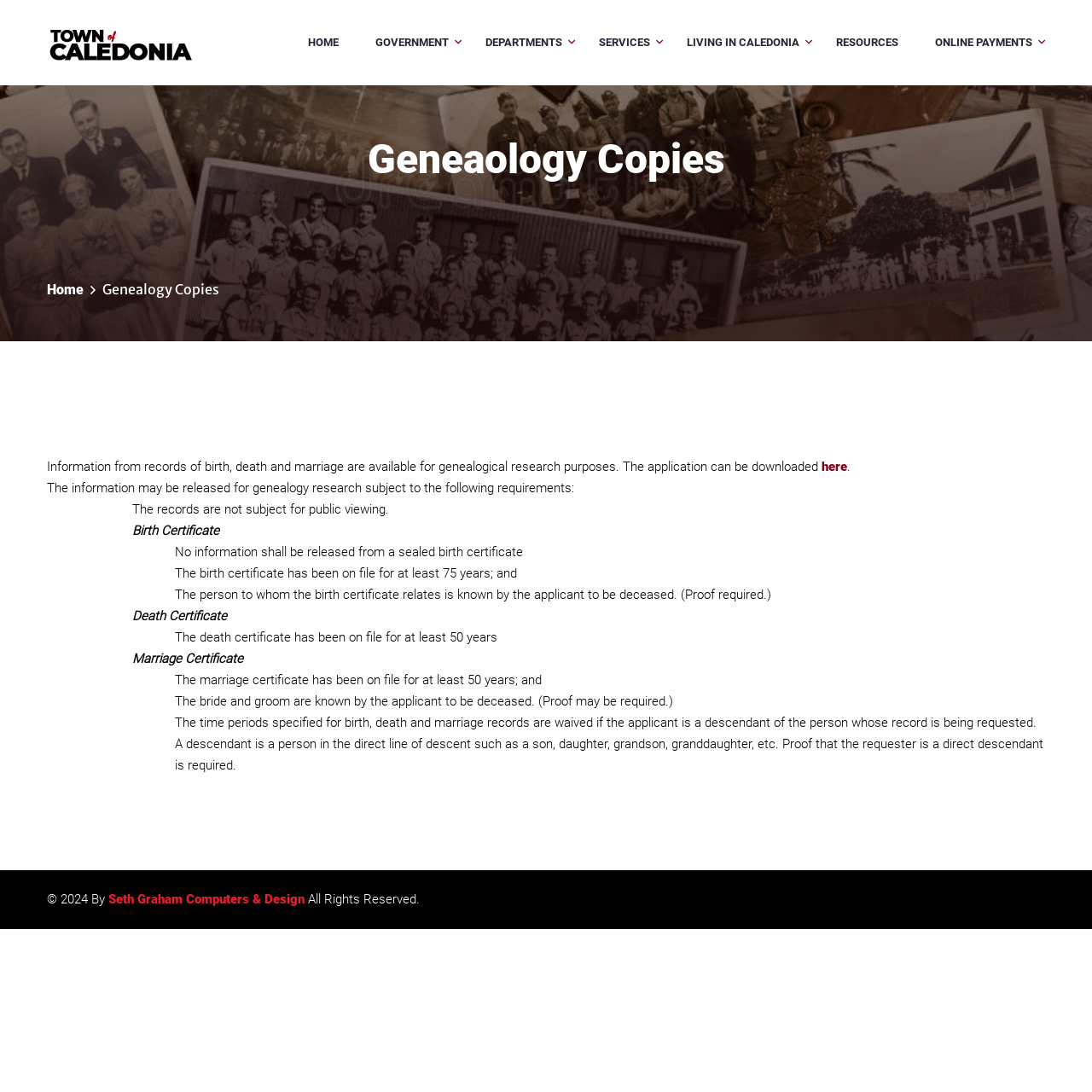What is required to prove a descendant relationship?
Provide a detailed and extensive answer to the question.

According to the webpage, if the applicant is a descendant of the person whose record is being requested, the time periods specified for birth, death, and marriage records are waived, and proof that the requester is a direct descendant is required.